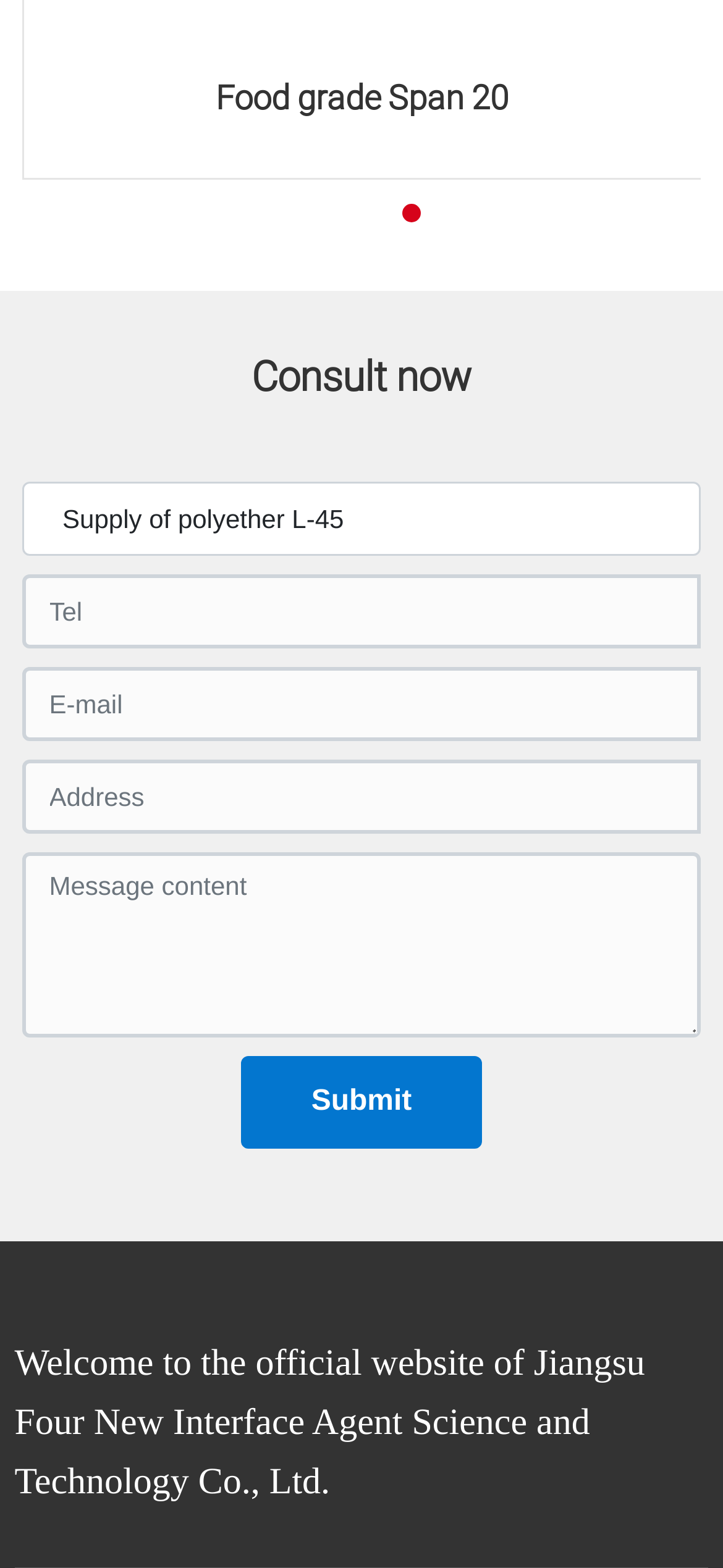Using the details from the image, please elaborate on the following question: What is the company name?

I found the company name at the bottom of the webpage, in a static text element that says 'Welcome to the official website of Jiangsu Four New Interface Agent Science and Technology Co., Ltd.'